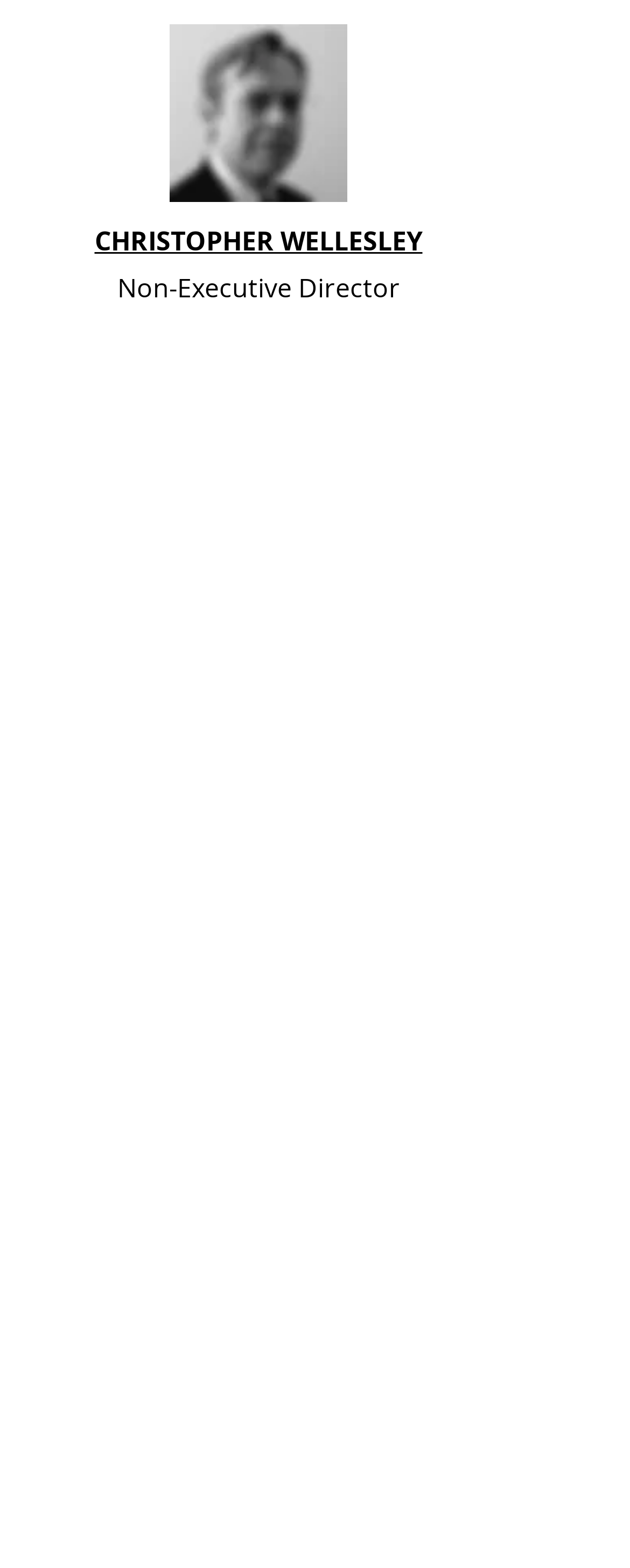Give the bounding box coordinates for this UI element: "About Us". The coordinates should be four float numbers between 0 and 1, arranged as [left, top, right, bottom].

[0.077, 0.468, 0.203, 0.484]